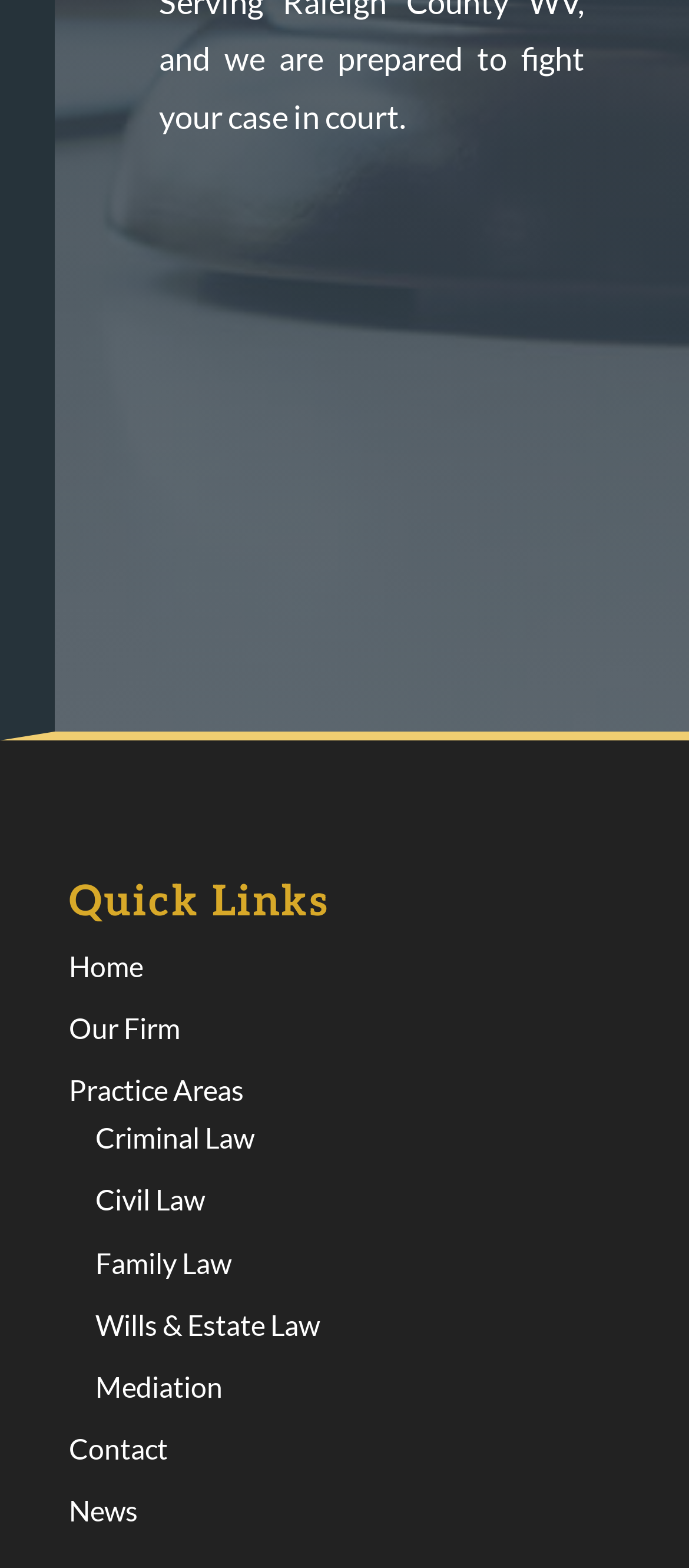Reply to the question with a brief word or phrase: What is the last link in the 'Quick Links' section?

News